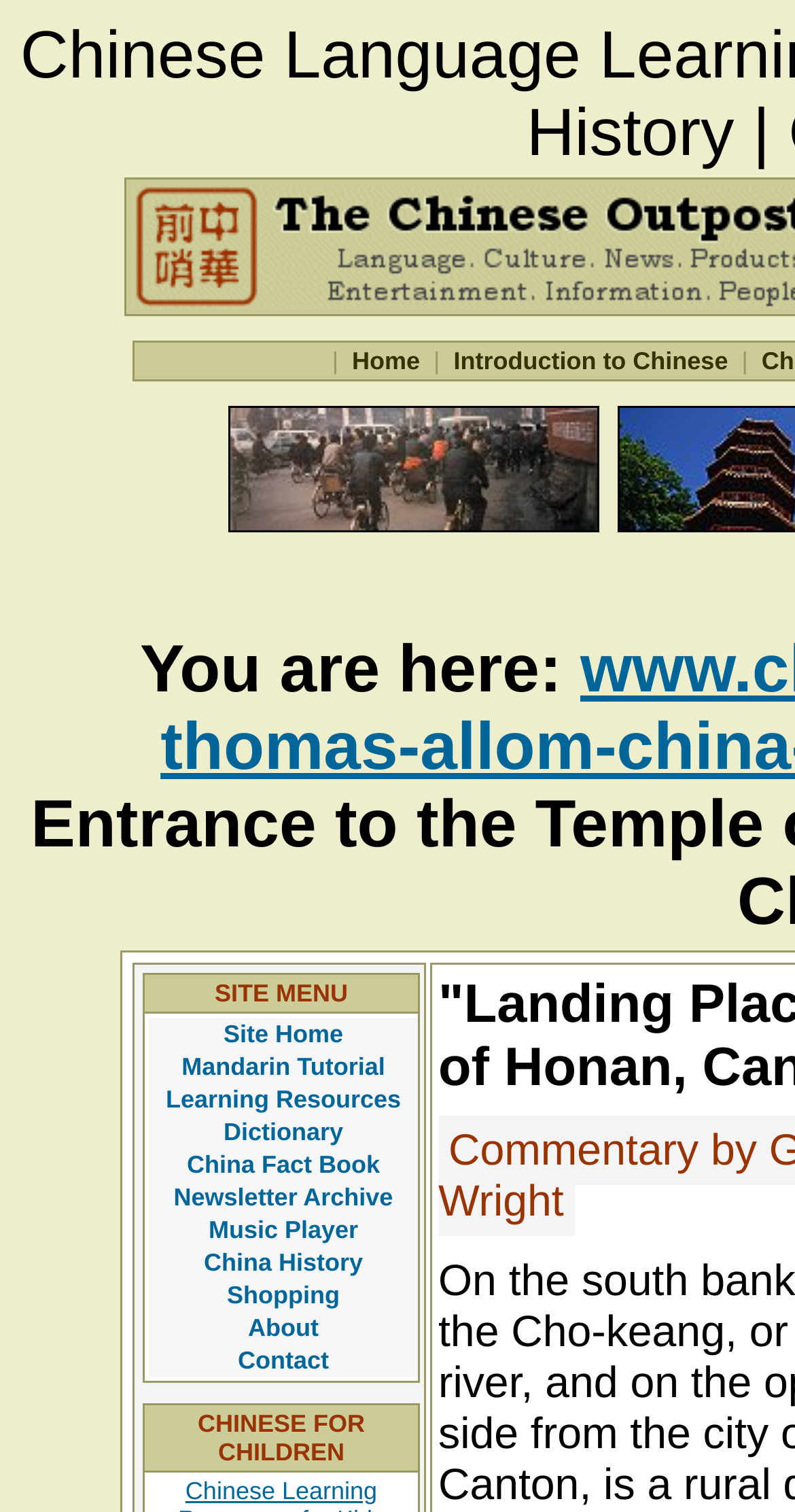Identify the bounding box coordinates of the element that should be clicked to fulfill this task: "browse china fact book". The coordinates should be provided as four float numbers between 0 and 1, i.e., [left, top, right, bottom].

[0.232, 0.759, 0.48, 0.781]